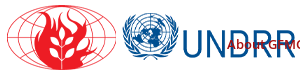Which organization's emblem is incorporated into the UNDRR logo?
Please use the visual content to give a single word or phrase answer.

United Nations